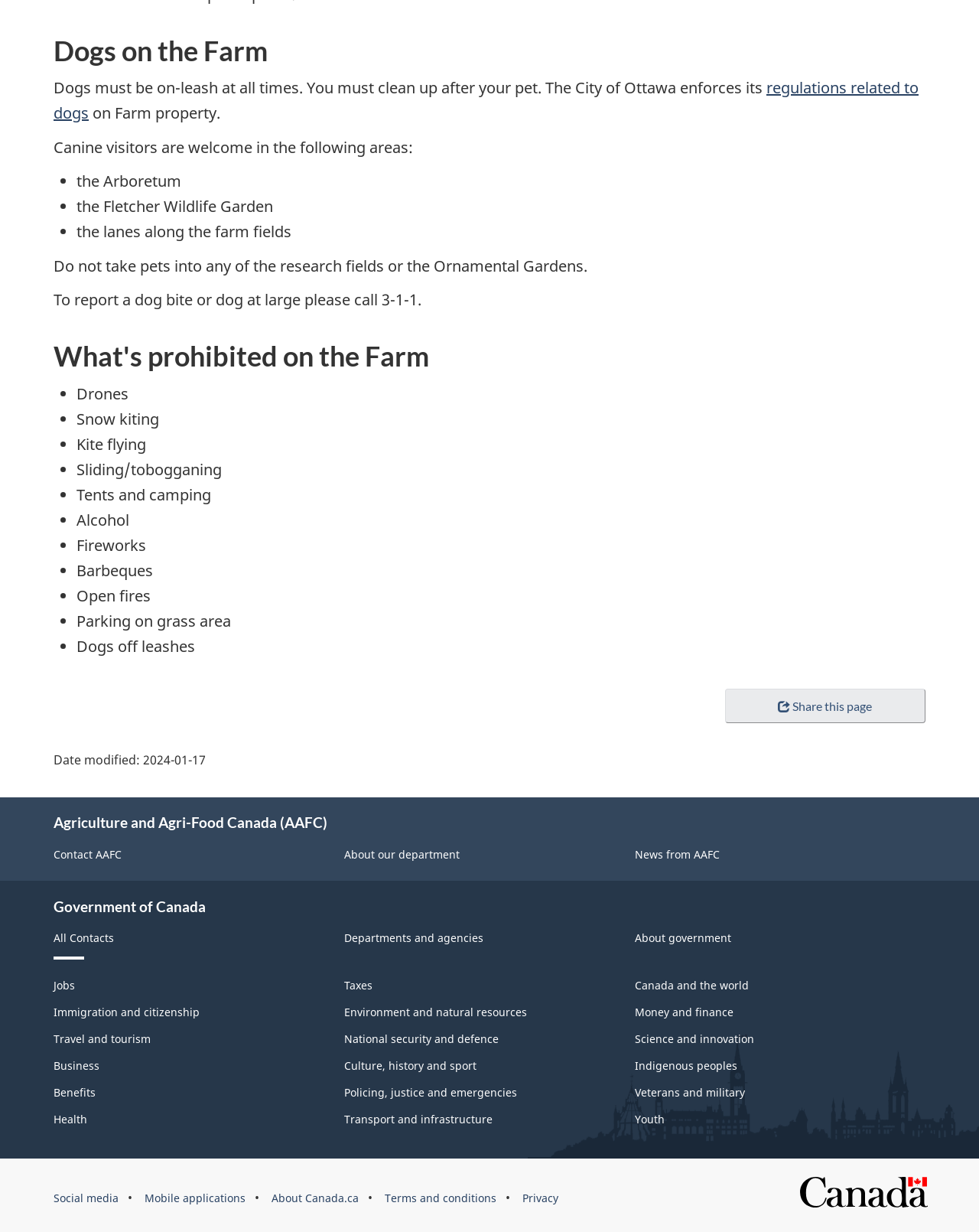Carefully observe the image and respond to the question with a detailed answer:
Where are dogs allowed on the farm?

The webpage specifies that canine visitors are welcome in the Arboretum, the Fletcher Wildlife Garden, and the lanes along the farm fields.